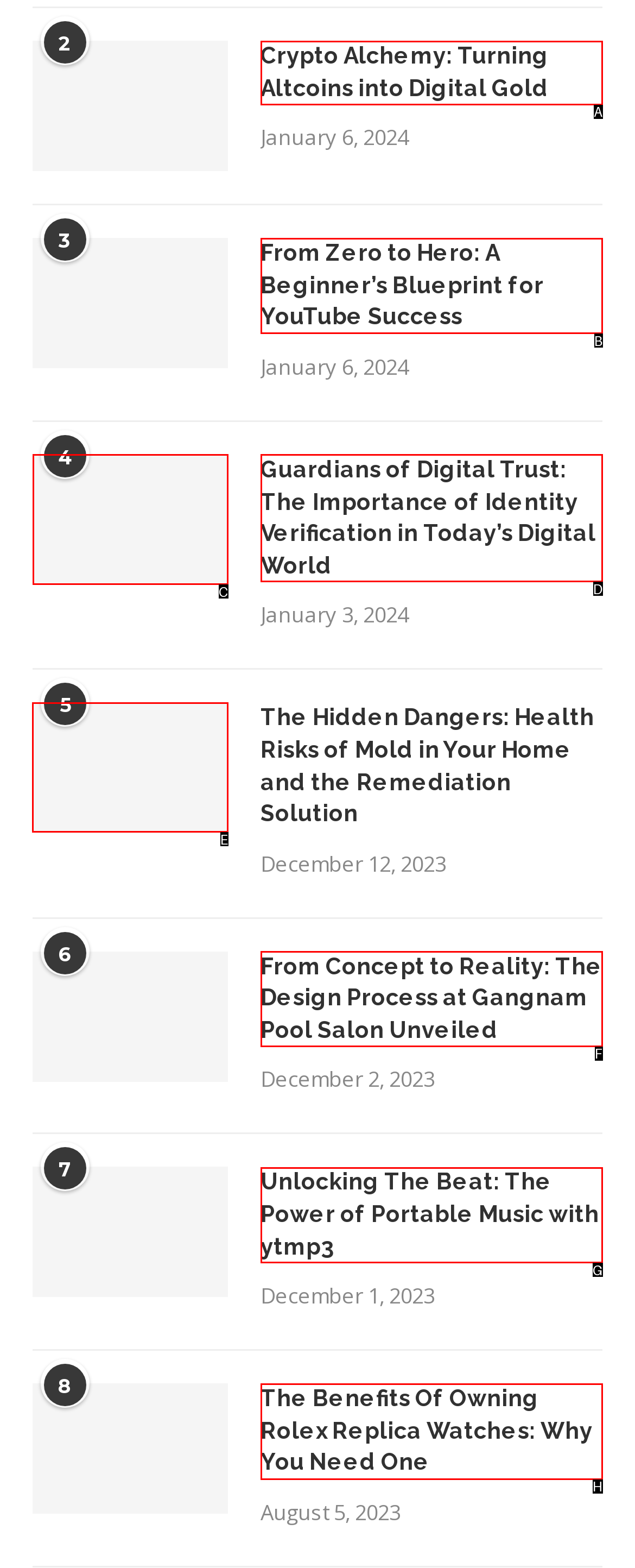Determine the appropriate lettered choice for the task: Check the article about Mold in Your Home. Reply with the correct letter.

E